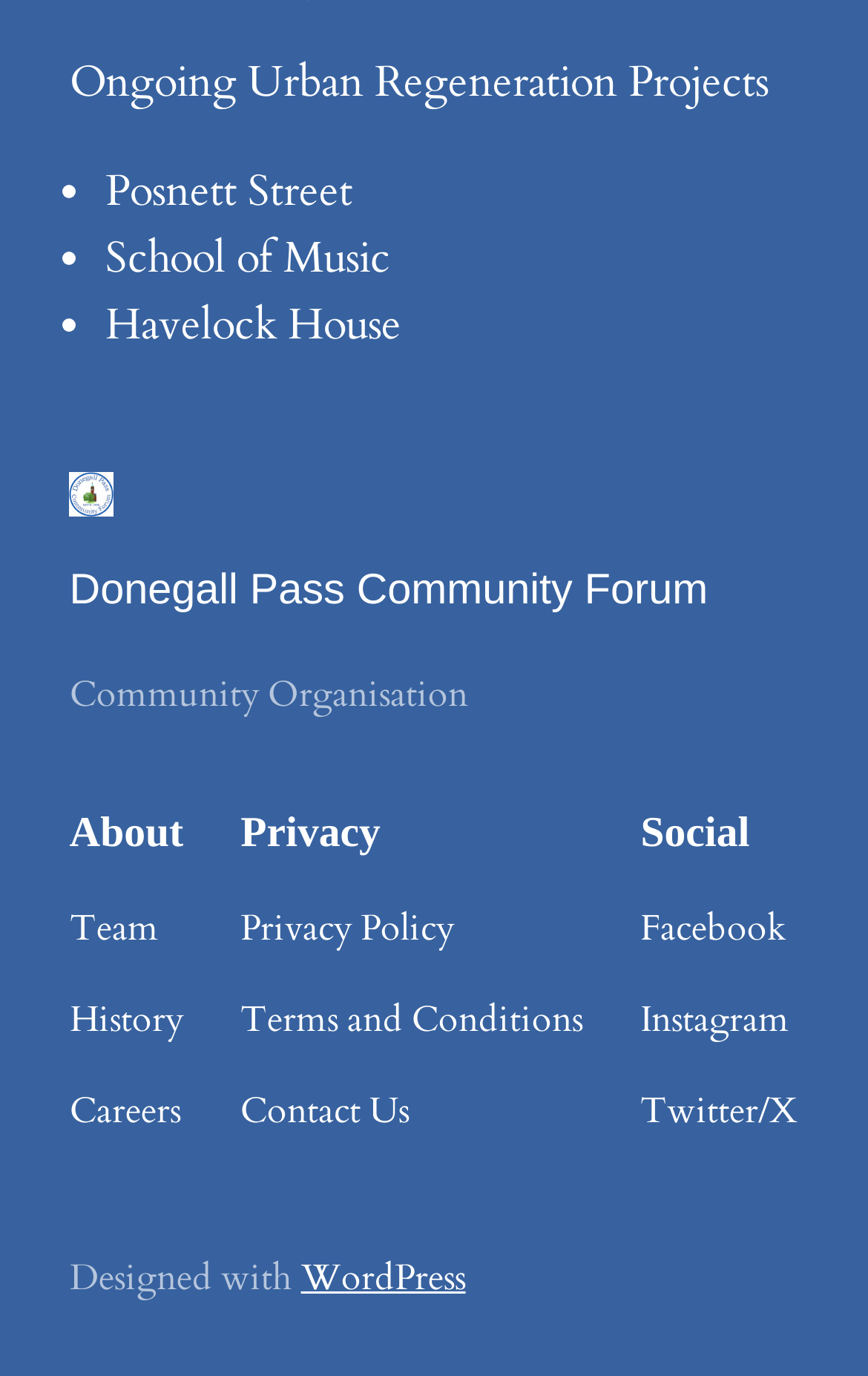Determine the bounding box coordinates of the target area to click to execute the following instruction: "read the privacy policy."

[0.277, 0.656, 0.523, 0.696]